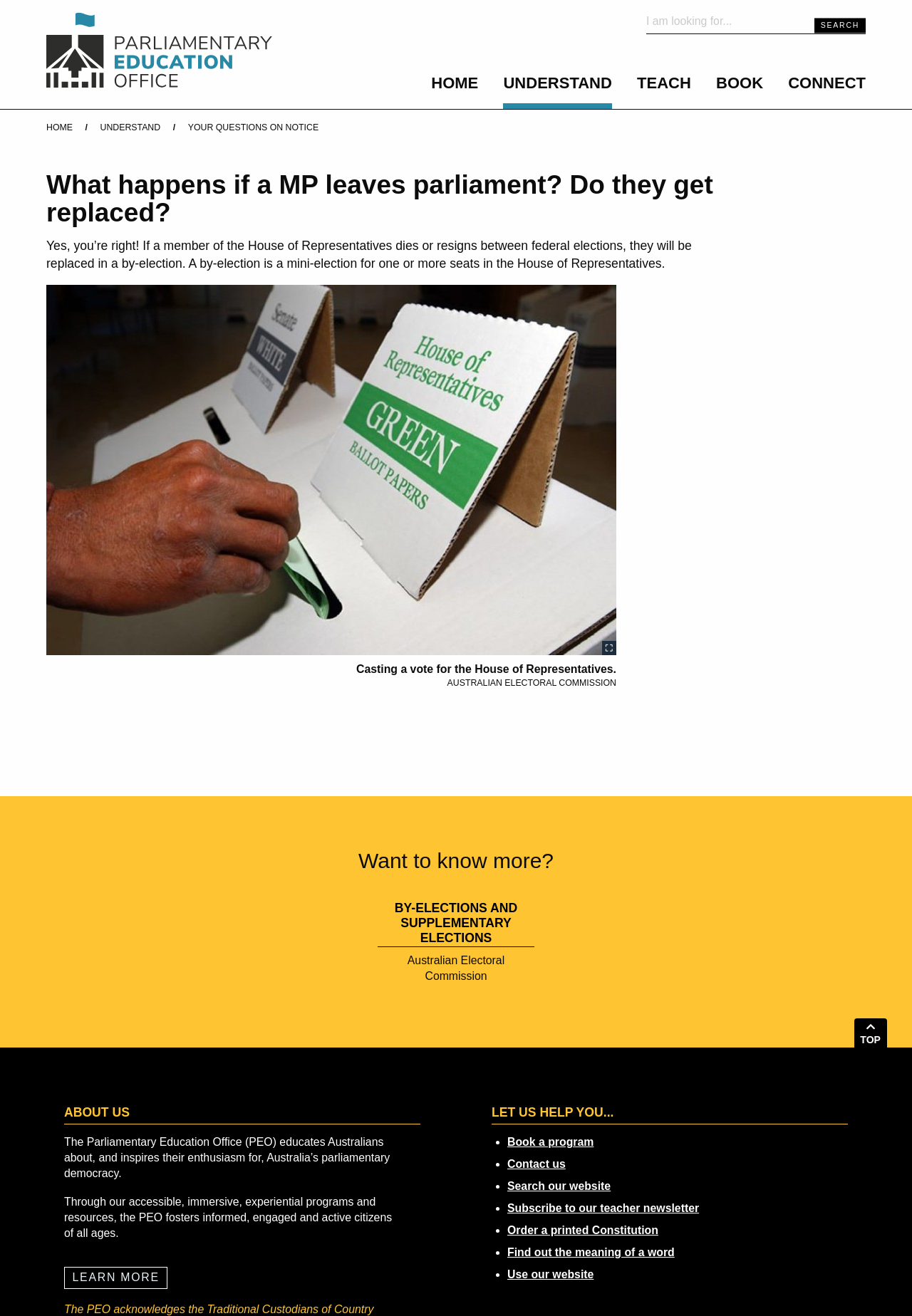Given the description of a UI element: "Learn more", identify the bounding box coordinates of the matching element in the webpage screenshot.

[0.07, 0.963, 0.184, 0.979]